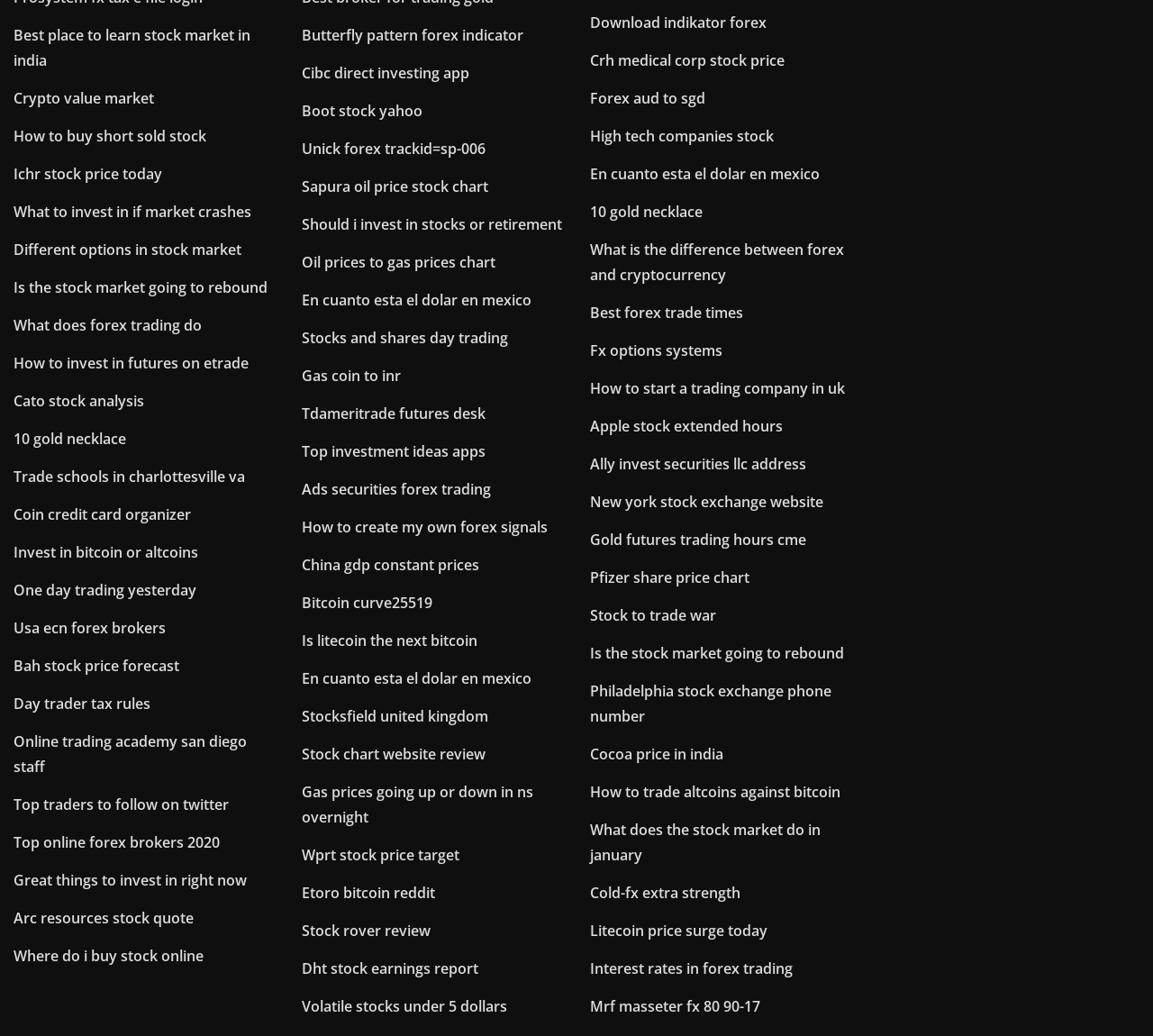Could you specify the bounding box coordinates for the clickable section to complete the following instruction: "Click on 'How to trade altcoins against bitcoin'"?

[0.512, 0.755, 0.729, 0.774]